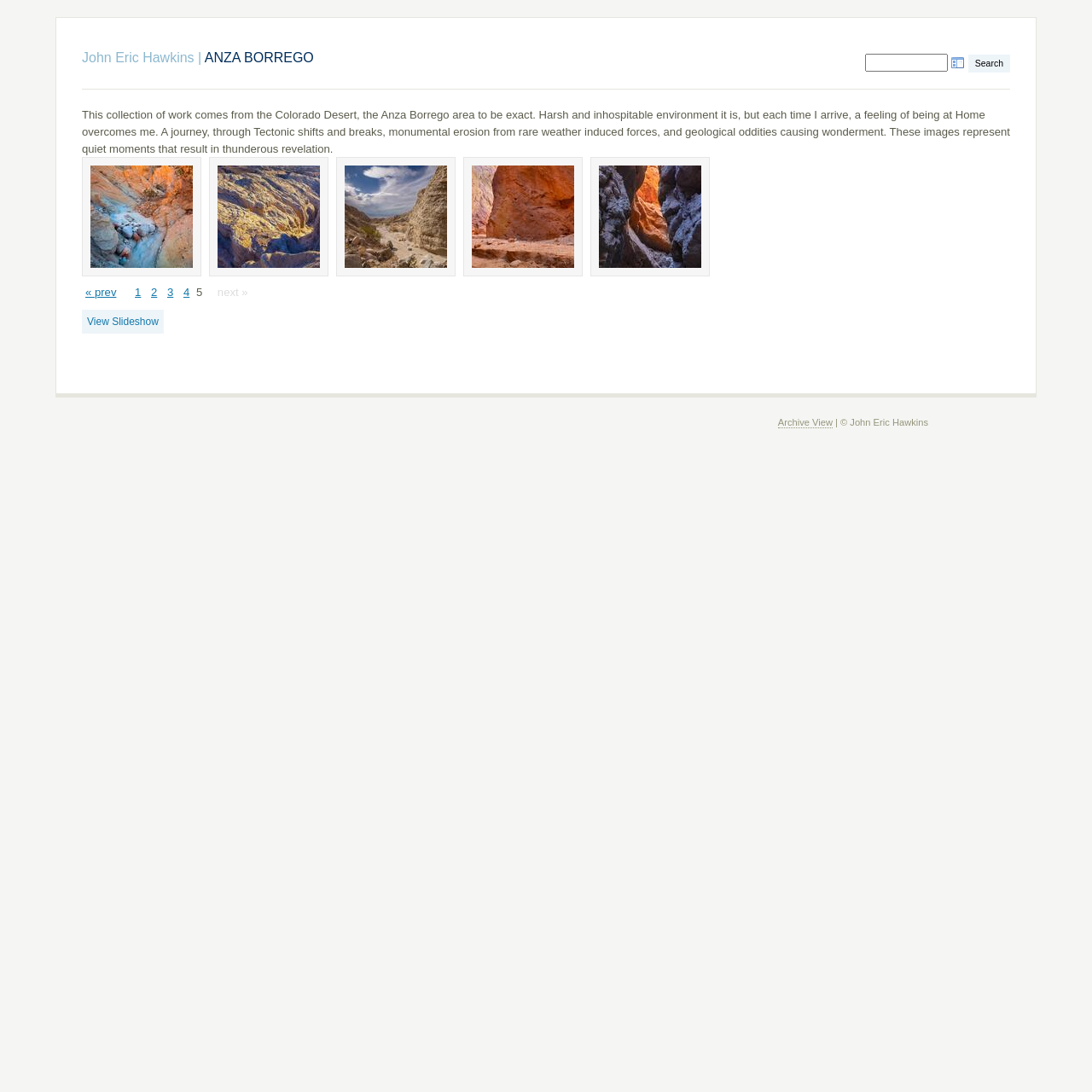From the element description name="words", predict the bounding box coordinates of the UI element. The coordinates must be specified in the format (top-left x, top-left y, bottom-right x, bottom-right y) and should be within the 0 to 1 range.

[0.793, 0.049, 0.868, 0.066]